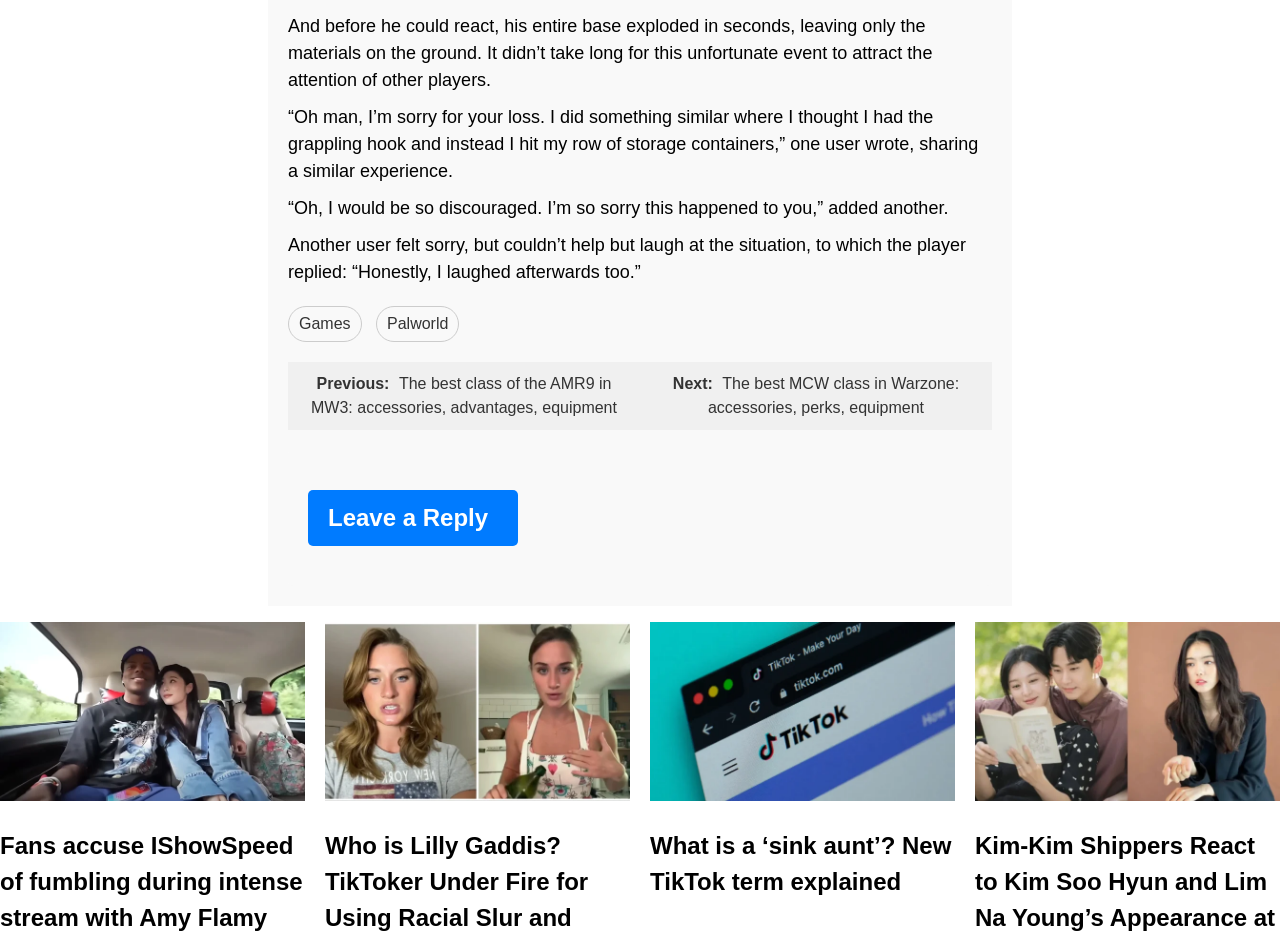Could you provide the bounding box coordinates for the portion of the screen to click to complete this instruction: "Click on the 'Games' link"?

[0.225, 0.324, 0.282, 0.362]